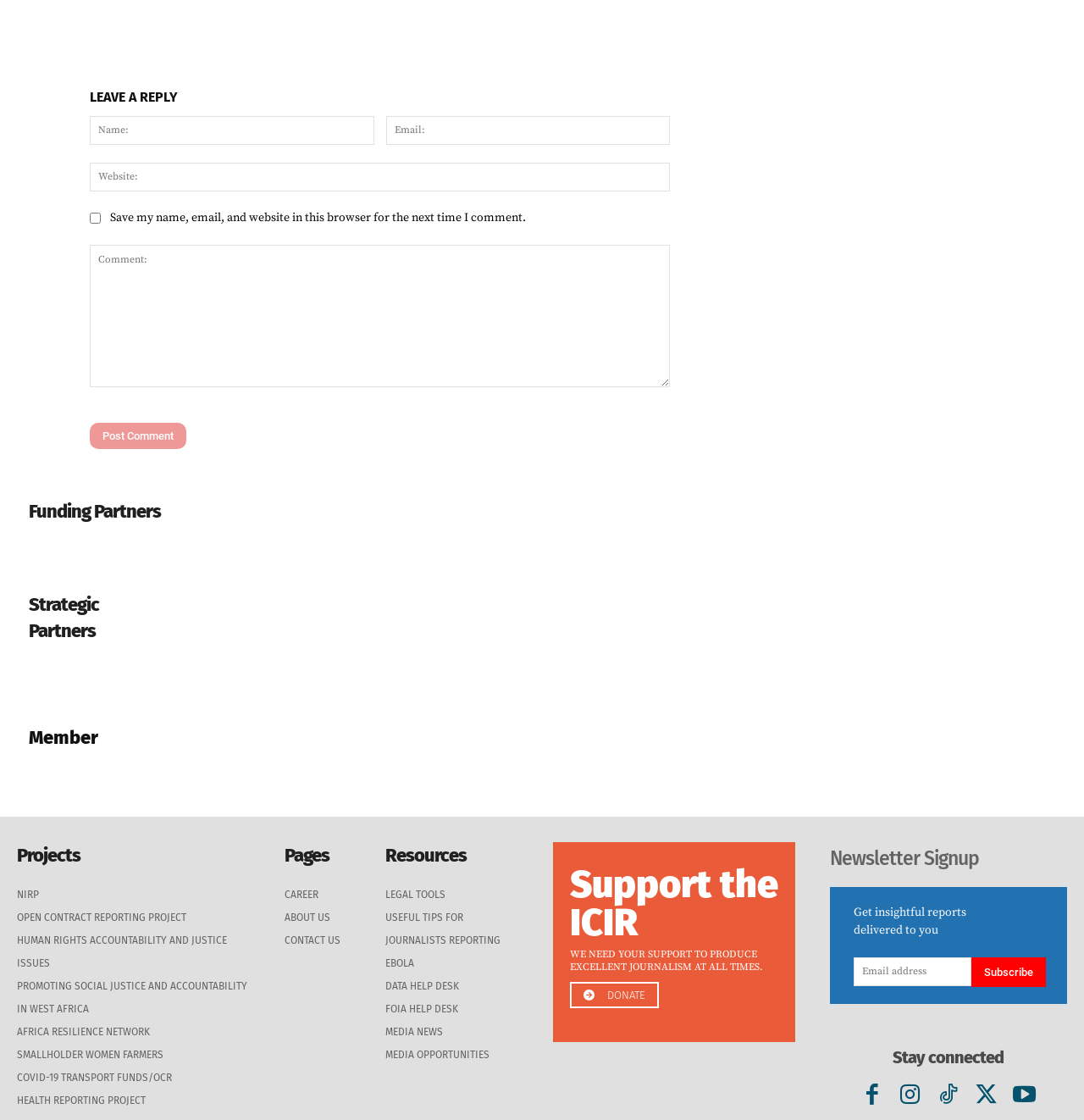Please respond to the question using a single word or phrase:
What is the function of the 'Subscribe' button?

To subscribe to newsletter